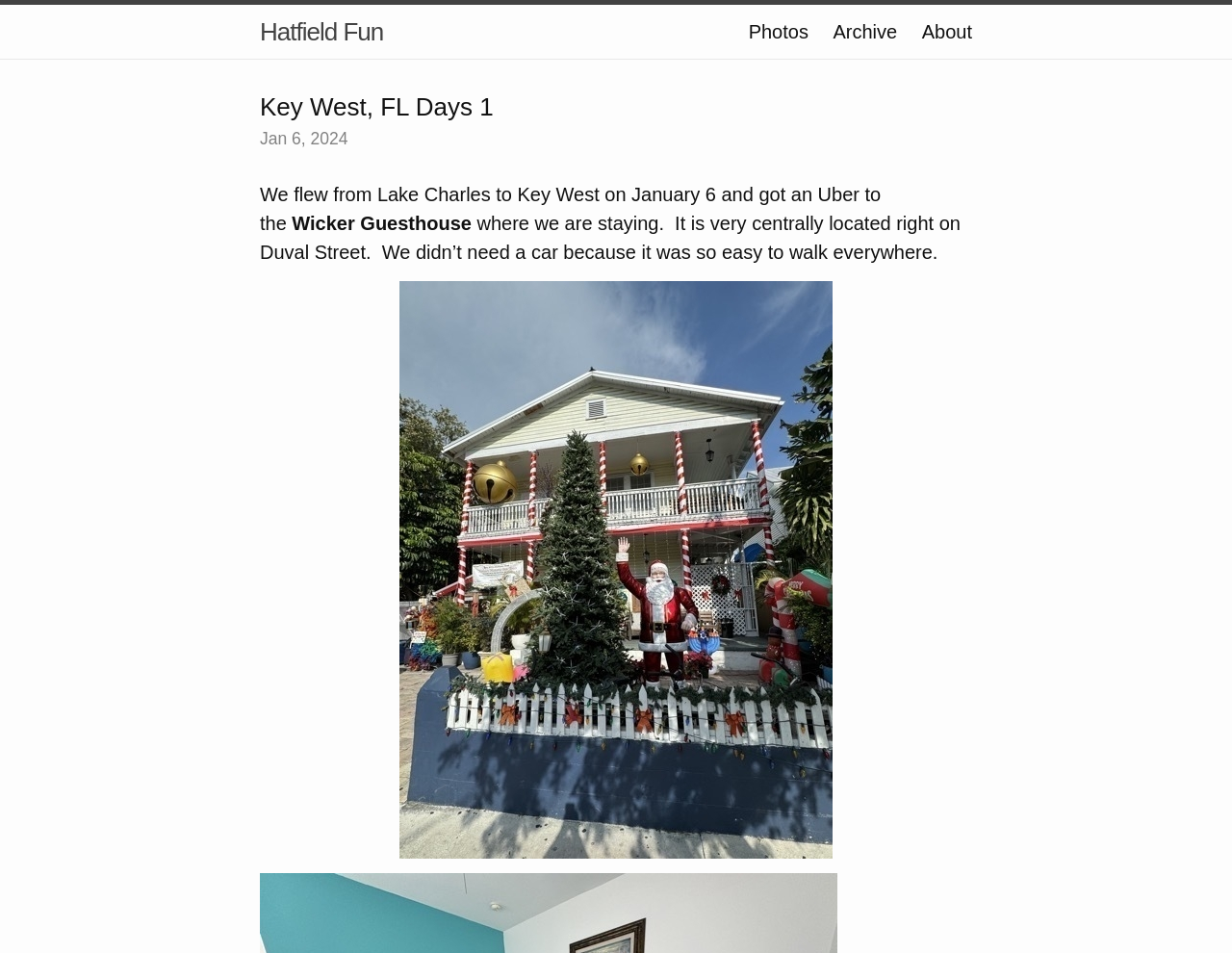What is the date of the trip?
Please give a detailed and thorough answer to the question, covering all relevant points.

I found the date of the trip by looking at the time element on the webpage, which contains the static text 'Jan 6, 2024'.